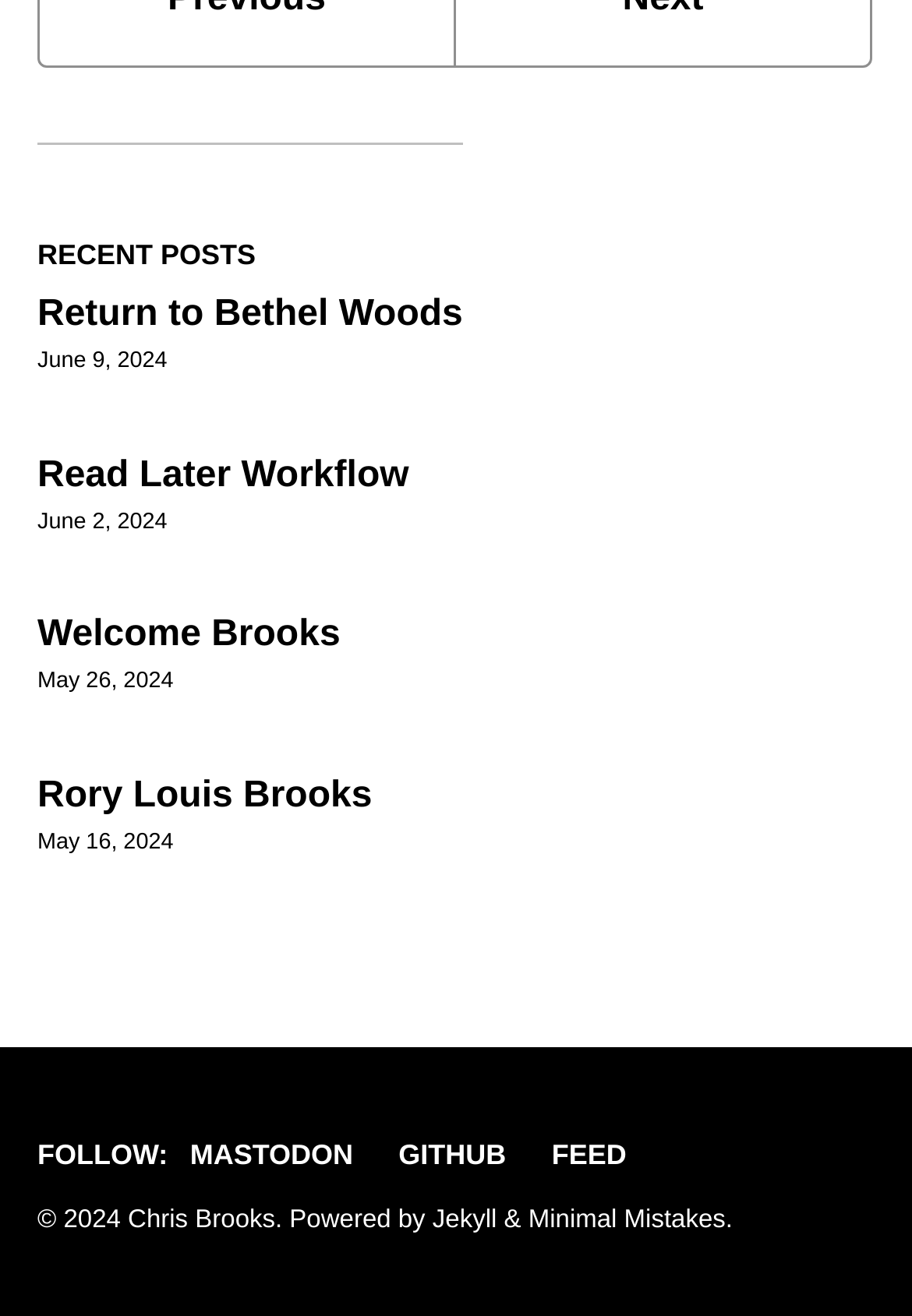Please determine the bounding box coordinates of the element to click on in order to accomplish the following task: "Create a support ticket". Ensure the coordinates are four float numbers ranging from 0 to 1, i.e., [left, top, right, bottom].

None